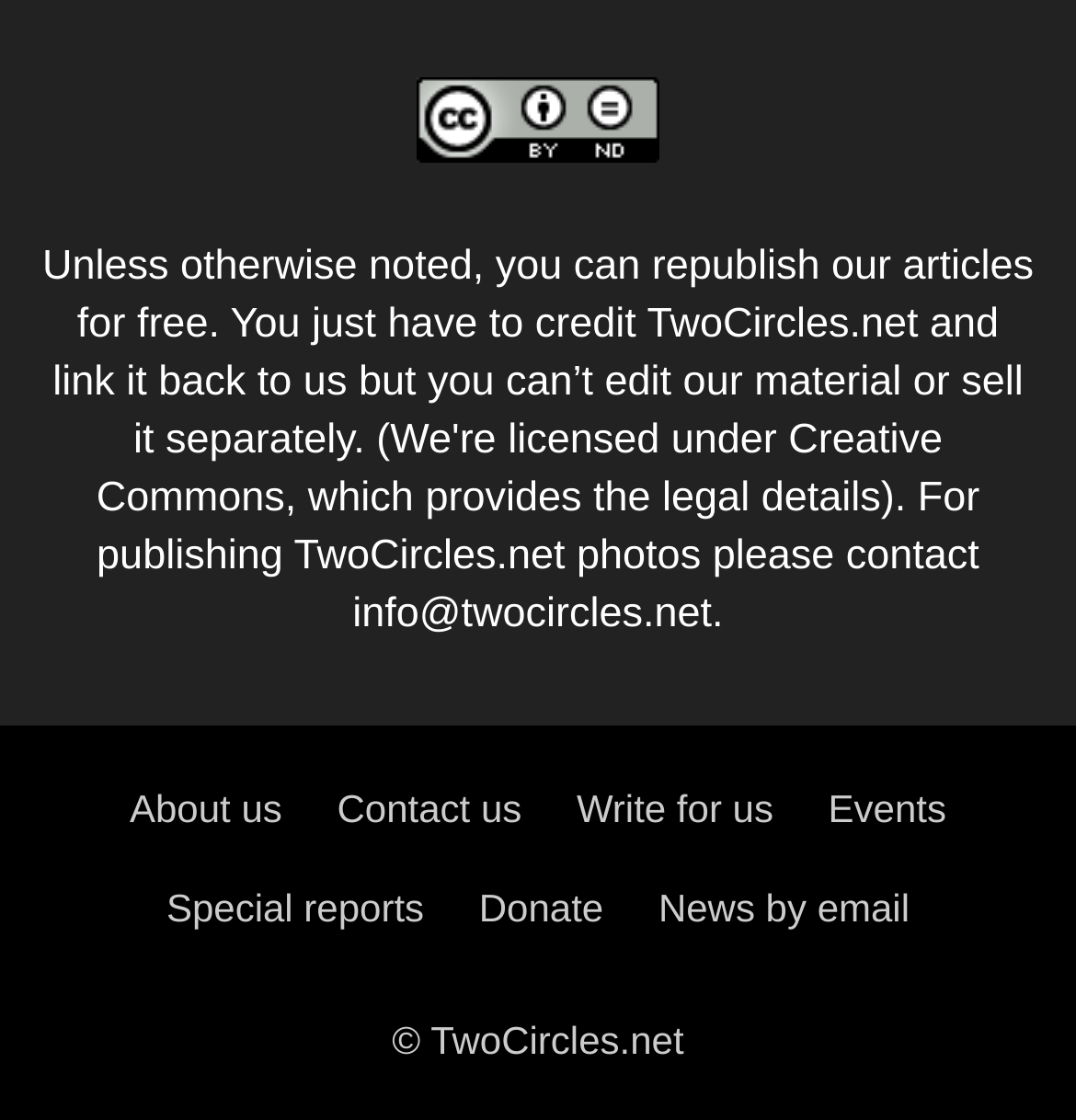Specify the bounding box coordinates of the region I need to click to perform the following instruction: "click on the link to Precision Planning article". The coordinates must be four float numbers in the range of 0 to 1, i.e., [left, top, right, bottom].

None